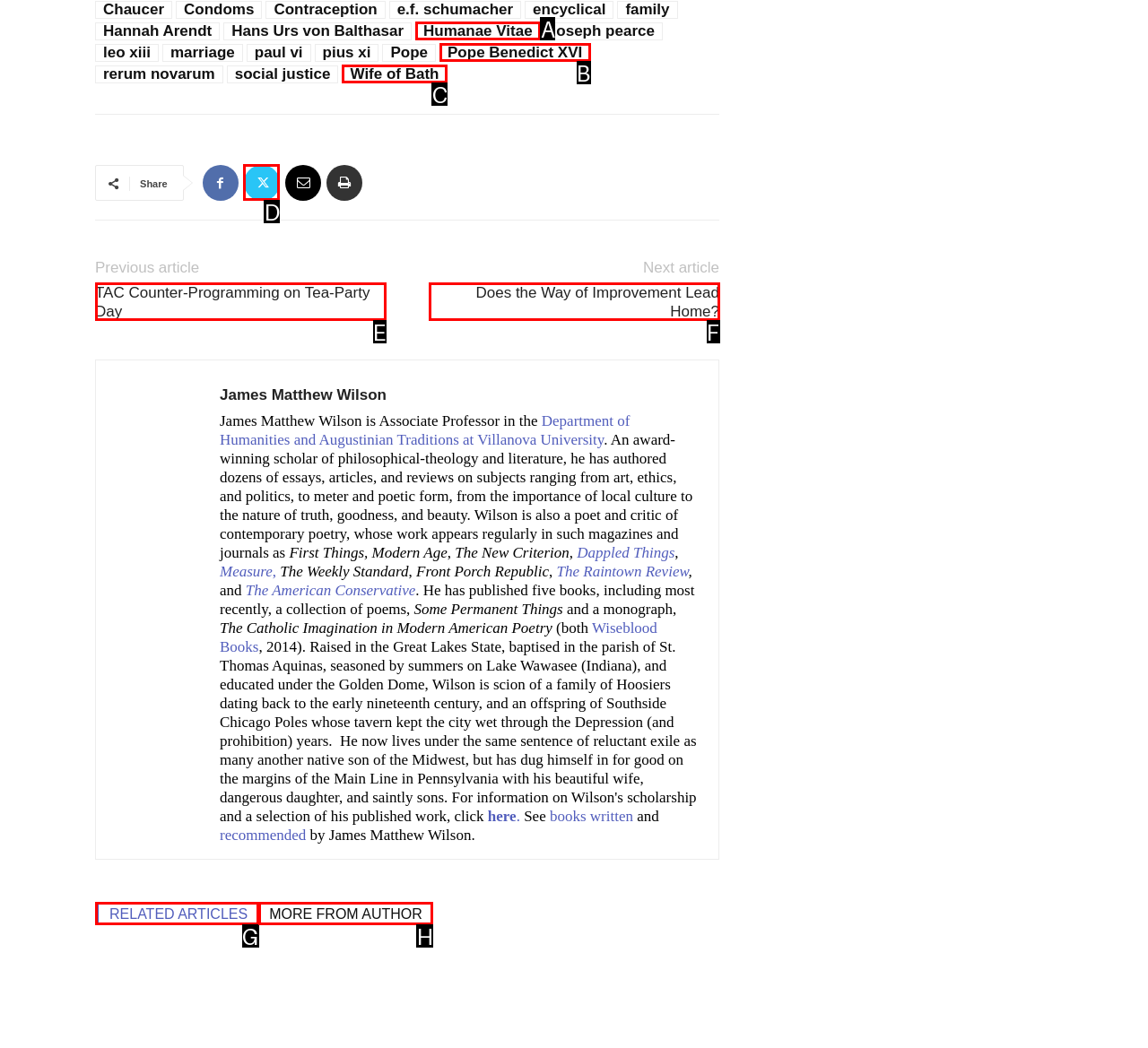Identify the option that corresponds to the description: RELATED ARTICLES 
Provide the letter of the matching option from the available choices directly.

G